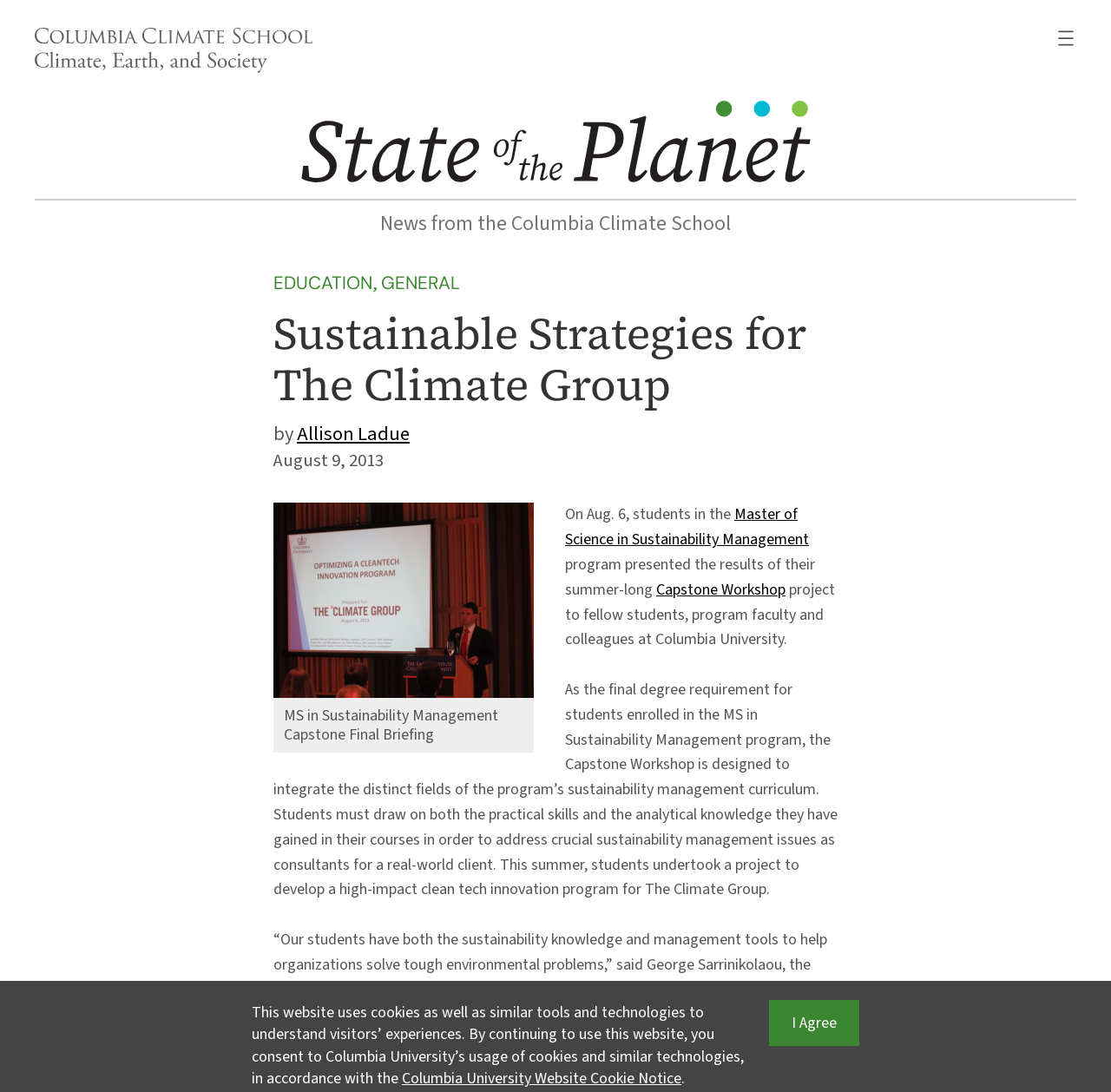Locate the headline of the webpage and generate its content.

Sustainable Strategies for The Climate Group